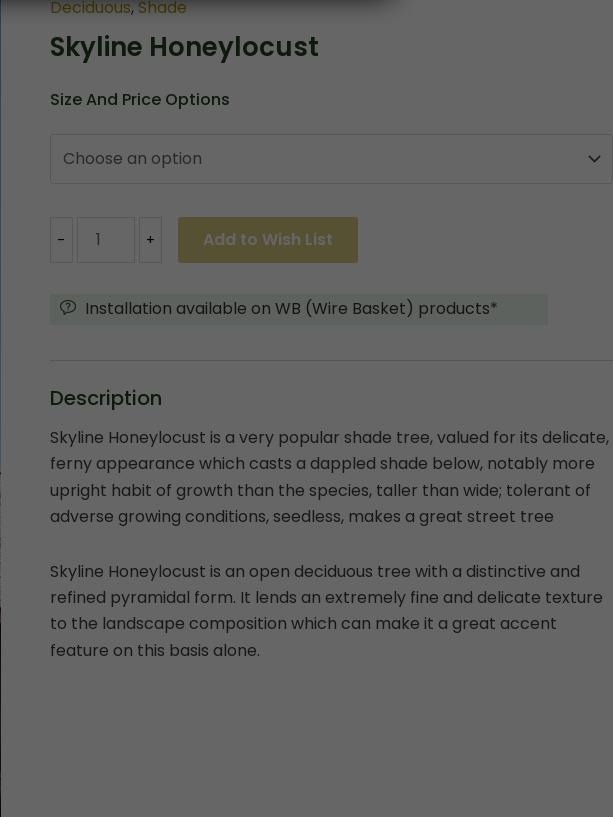Describe every aspect of the image in depth.

This image features the product display for the Skyline Honeylocust tree available at Clearview Nursery. Centered on the page, it showcases the name "Skyline Honeylocust," highlighted under the categories of "Deciduous" and "Shade." Below the title, there is a dropdown menu labeled "Size And Price Options," where customers can select their preferred options. 

To the left, clickable buttons marked with a minus and plus sign allow users to adjust the quantity desired, while a prominent "Add to Wish List" button invites customers to save this item for future reference. Additionally, a note indicates that installation is available for products in wire basket (WB) format.

The description emphasizes the Skyline Honeylocust as a highly valued shade tree, recognizable by its delicate, fern-like leaves that create a dappled shade. It highlights the tree's unique characteristics, including its upright growth habit and resilience in adverse conditions, further promoting its suitability as a street tree and an attractive landscaping feature.